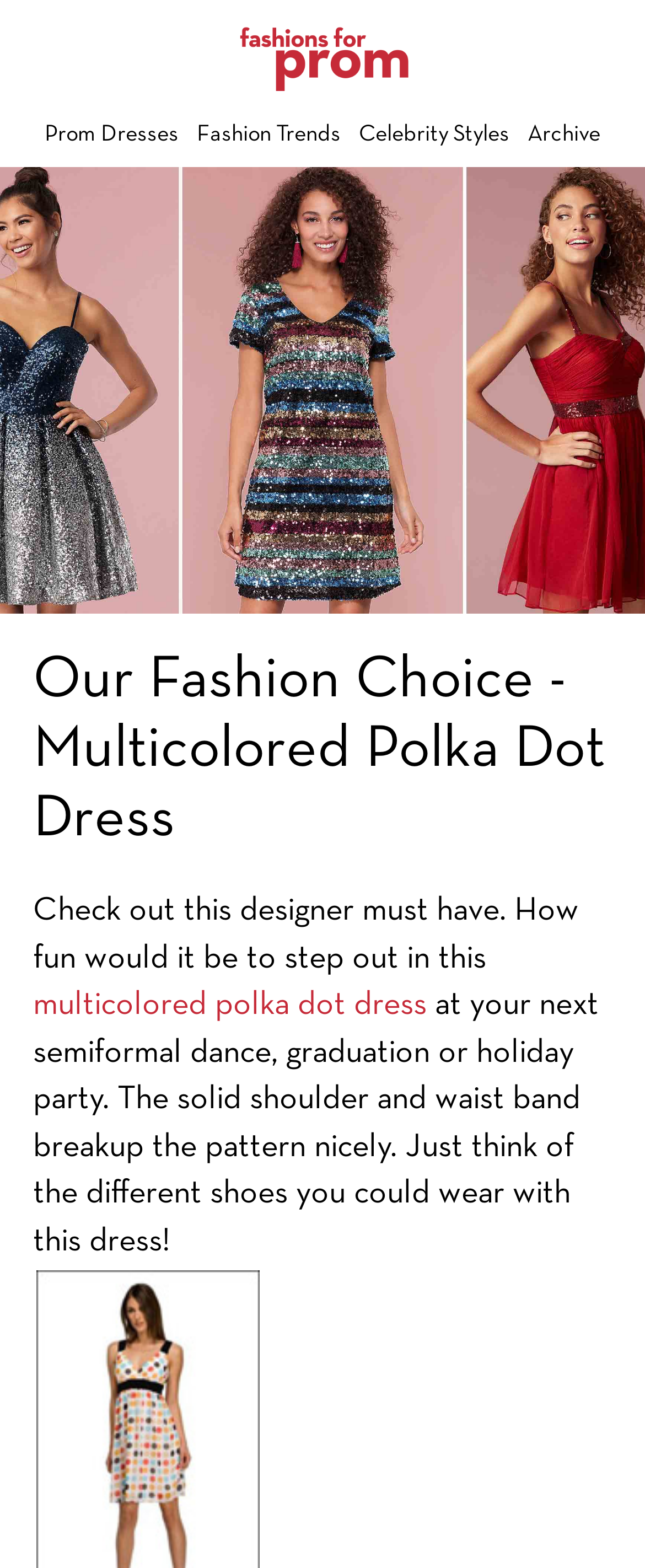What is the name of the link below the main heading?
Please respond to the question with a detailed and thorough explanation.

I found the answer by looking at the link elements below the main heading and found that the first link is 'Prom Dresses'.